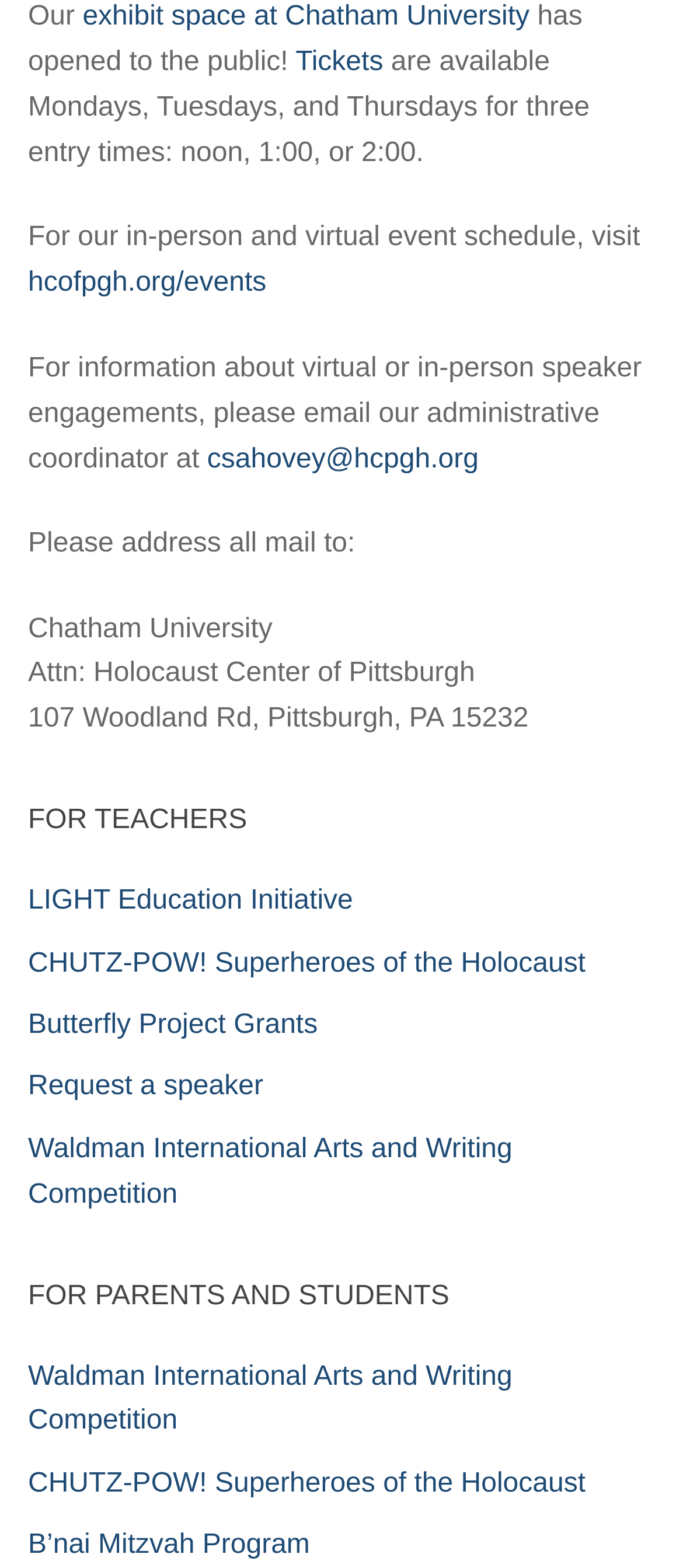Please locate the bounding box coordinates of the element that should be clicked to achieve the given instruction: "visit exhibit space at Chatham University".

[0.121, 0.001, 0.775, 0.02]